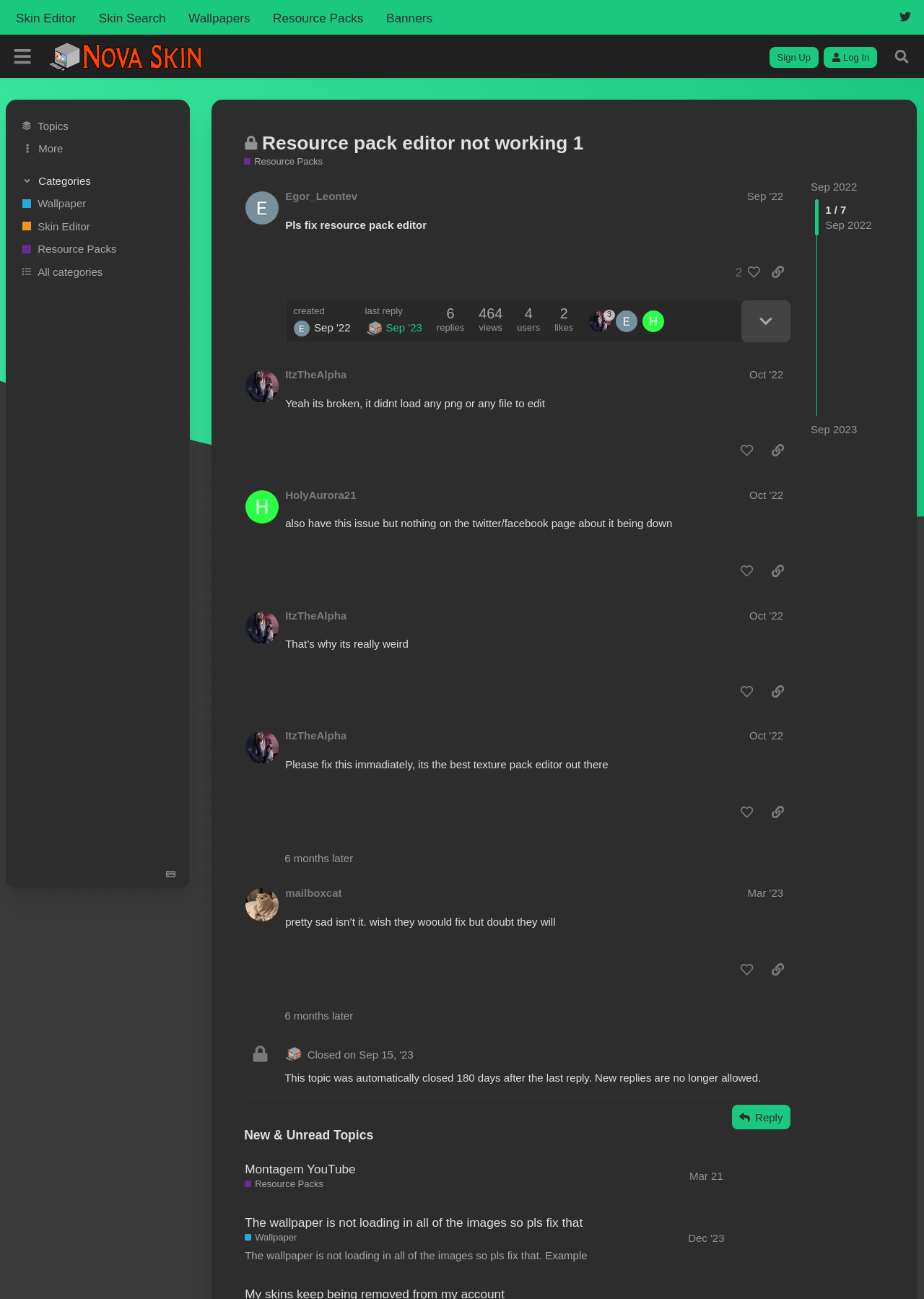Given the content of the image, can you provide a detailed answer to the question?
How many posts are shown on this page?

I counted the number of regions with headings in the format 'post #X by @username', which indicates a post. There are four such regions, so there are four posts shown on this page.